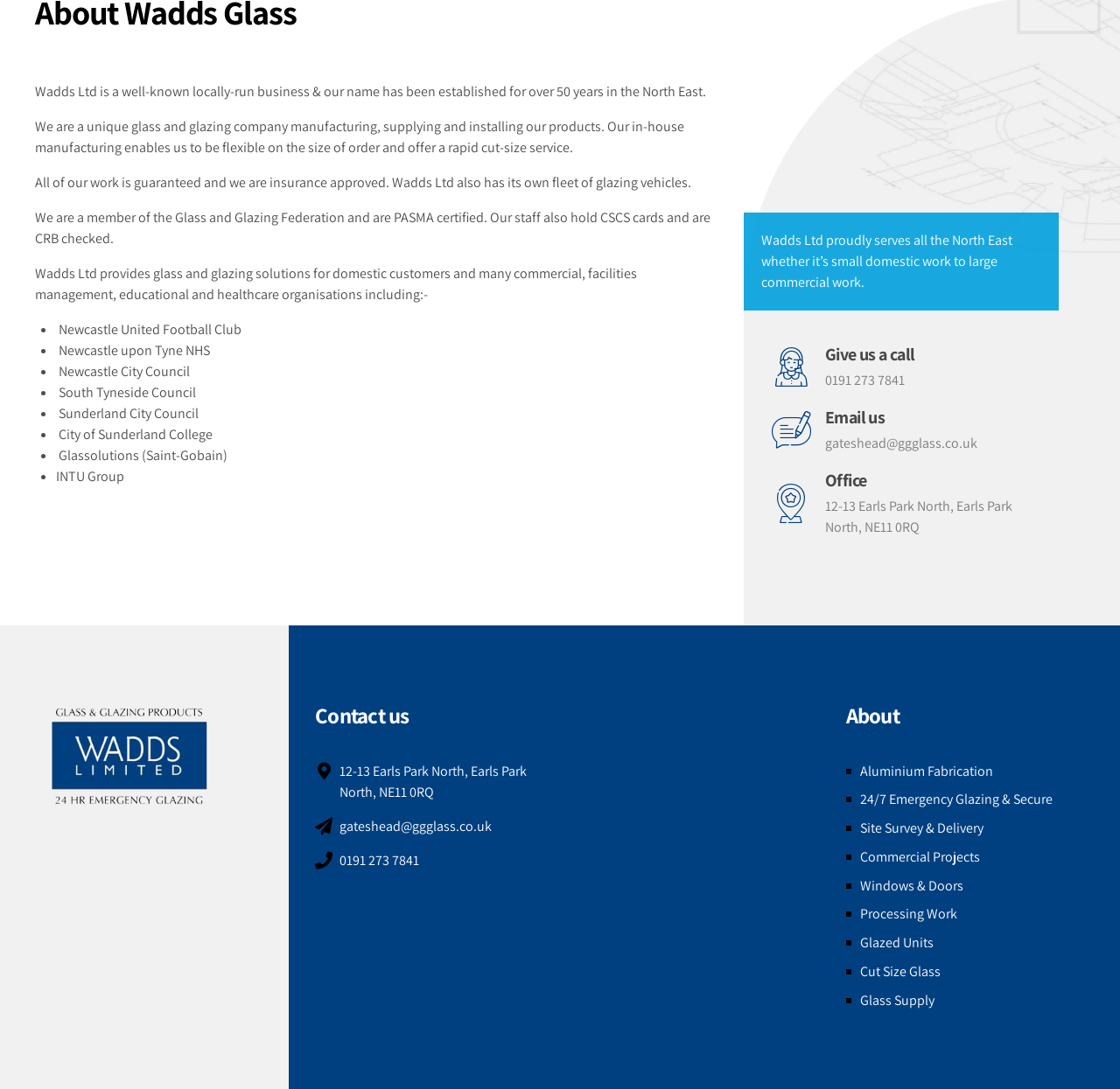Bounding box coordinates are specified in the format (top-left x, top-left y, bottom-right x, bottom-right y). All values are floating point numbers bounded between 0 and 1. Please provide the bounding box coordinate of the region this sentence describes: 24/7 Emergency Glazing & Secure

[0.768, 0.726, 0.94, 0.742]